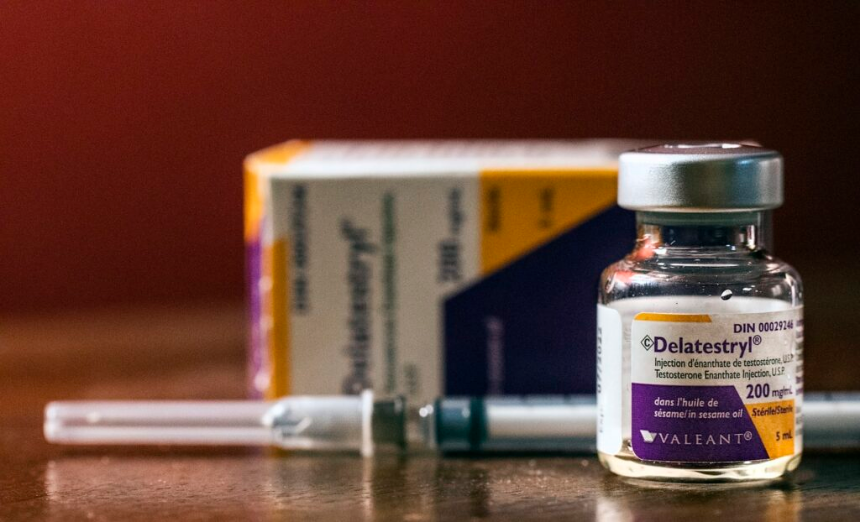What is the name of the pharmaceutical company that produces the medication? Look at the image and give a one-word or short phrase answer.

Valeant Pharmaceuticals